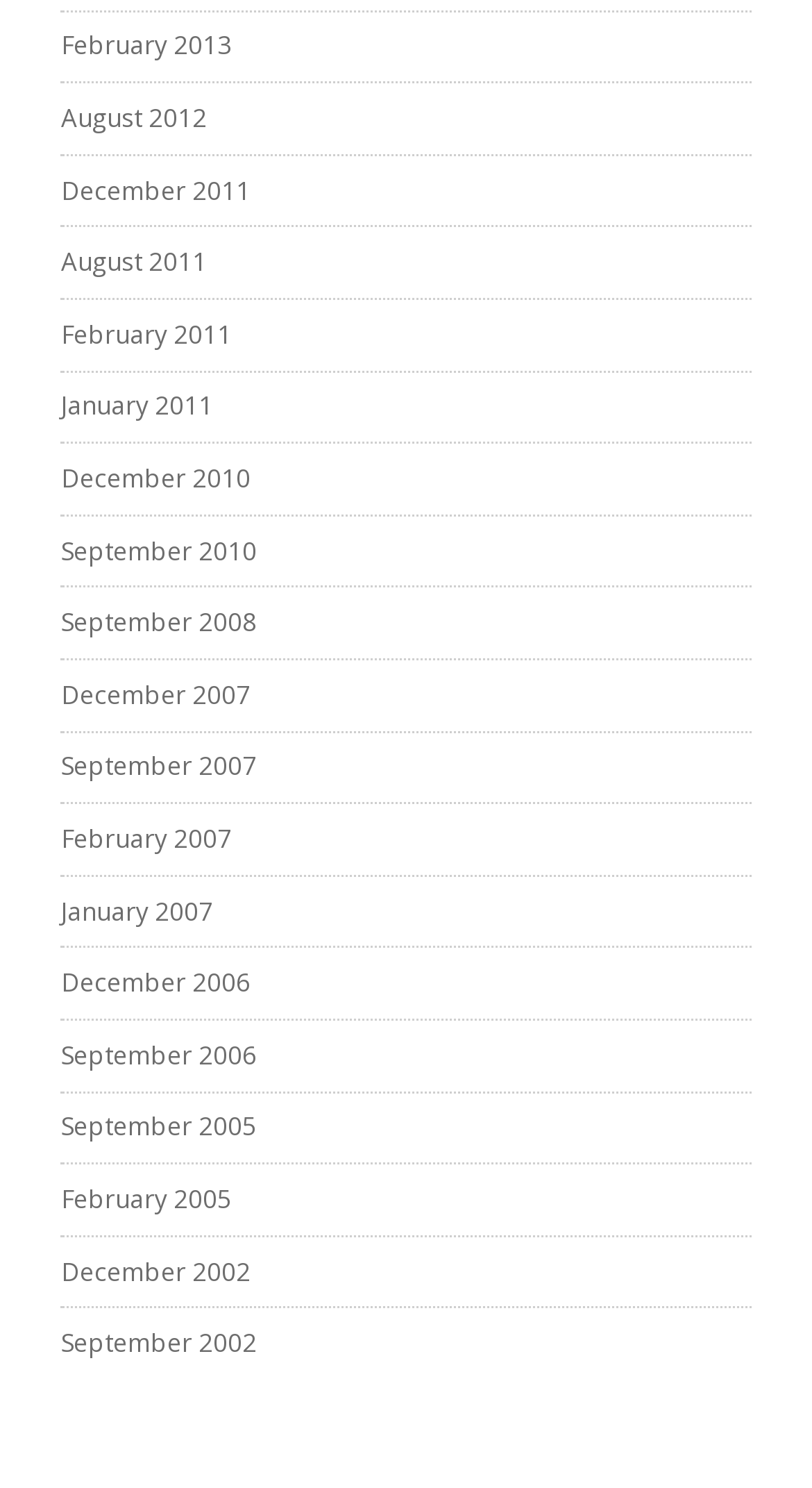What is the common month among the links?
Examine the image and give a concise answer in one word or a short phrase.

September